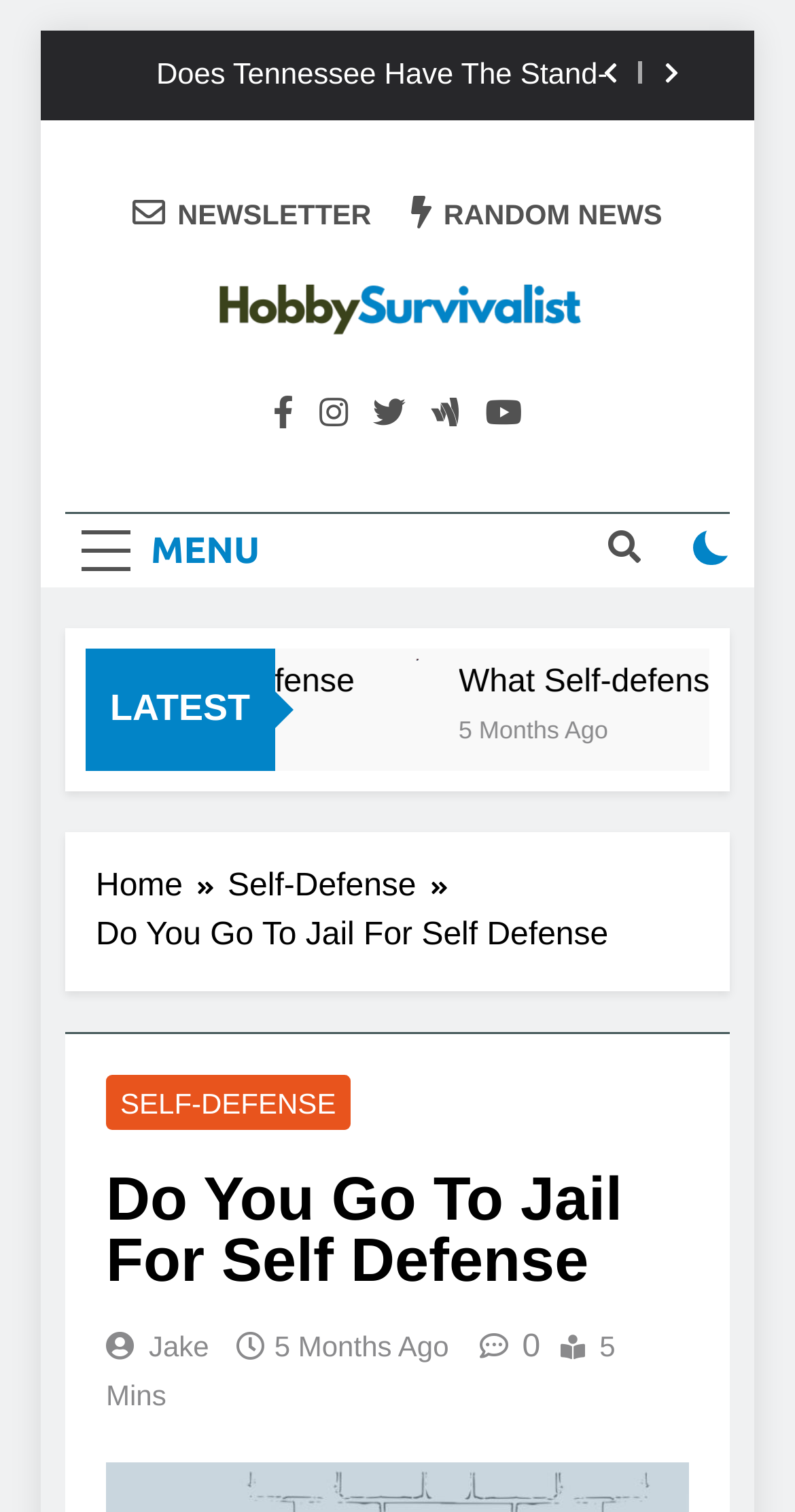Find the bounding box coordinates of the element's region that should be clicked in order to follow the given instruction: "Read the 'Do You Go To Jail For Self Defense' article". The coordinates should consist of four float numbers between 0 and 1, i.e., [left, top, right, bottom].

[0.133, 0.774, 0.867, 0.855]